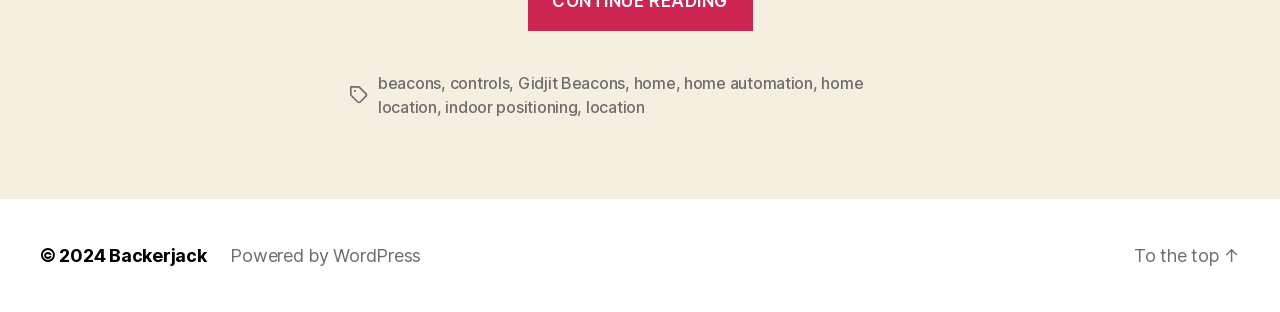Determine the bounding box coordinates for the clickable element required to fulfill the instruction: "Search for something". Provide the coordinates as four float numbers between 0 and 1, i.e., [left, top, right, bottom].

None